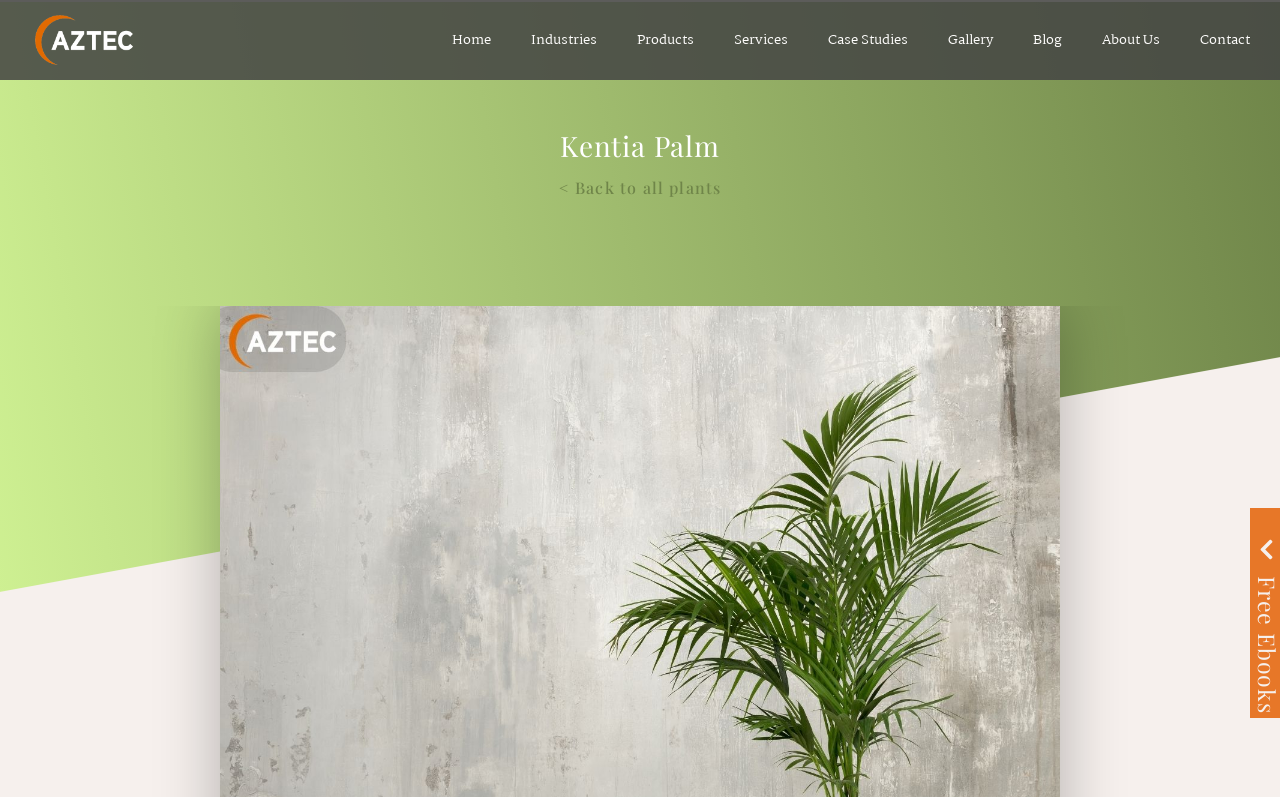Please predict the bounding box coordinates of the element's region where a click is necessary to complete the following instruction: "Click the Aztec Plants logo". The coordinates should be represented by four float numbers between 0 and 1, i.e., [left, top, right, bottom].

[0.027, 0.019, 0.104, 0.082]